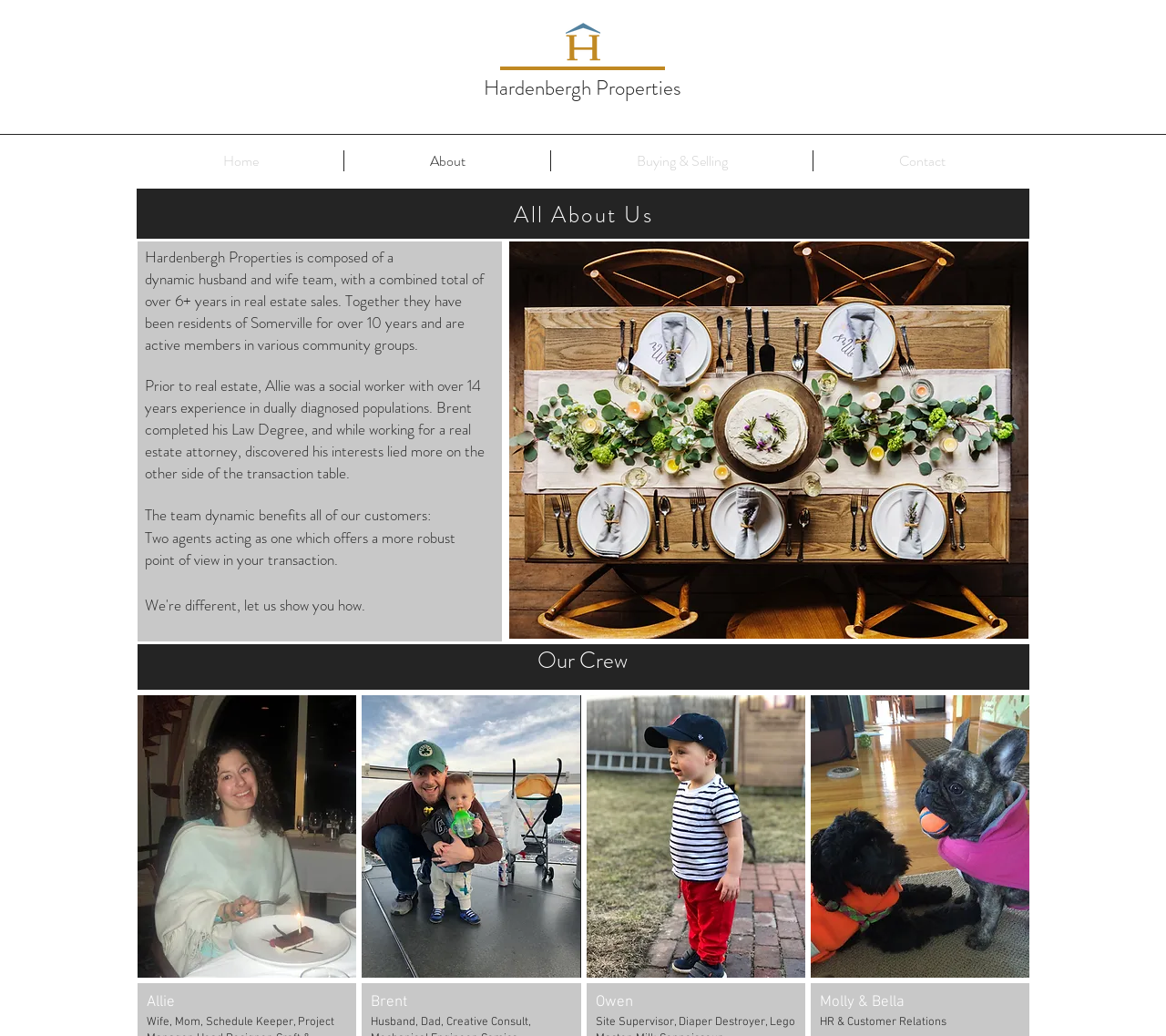What is the benefit of having a husband and wife real estate team?
Please give a detailed and elaborate explanation in response to the question.

The benefit of having a husband and wife real estate team can be found in the StaticText element 'The team dynamic benefits all of our customers: Two agents acting as one which offers a more robust point of view in your transaction.' which is located in the 'All About Us' section of the webpage.